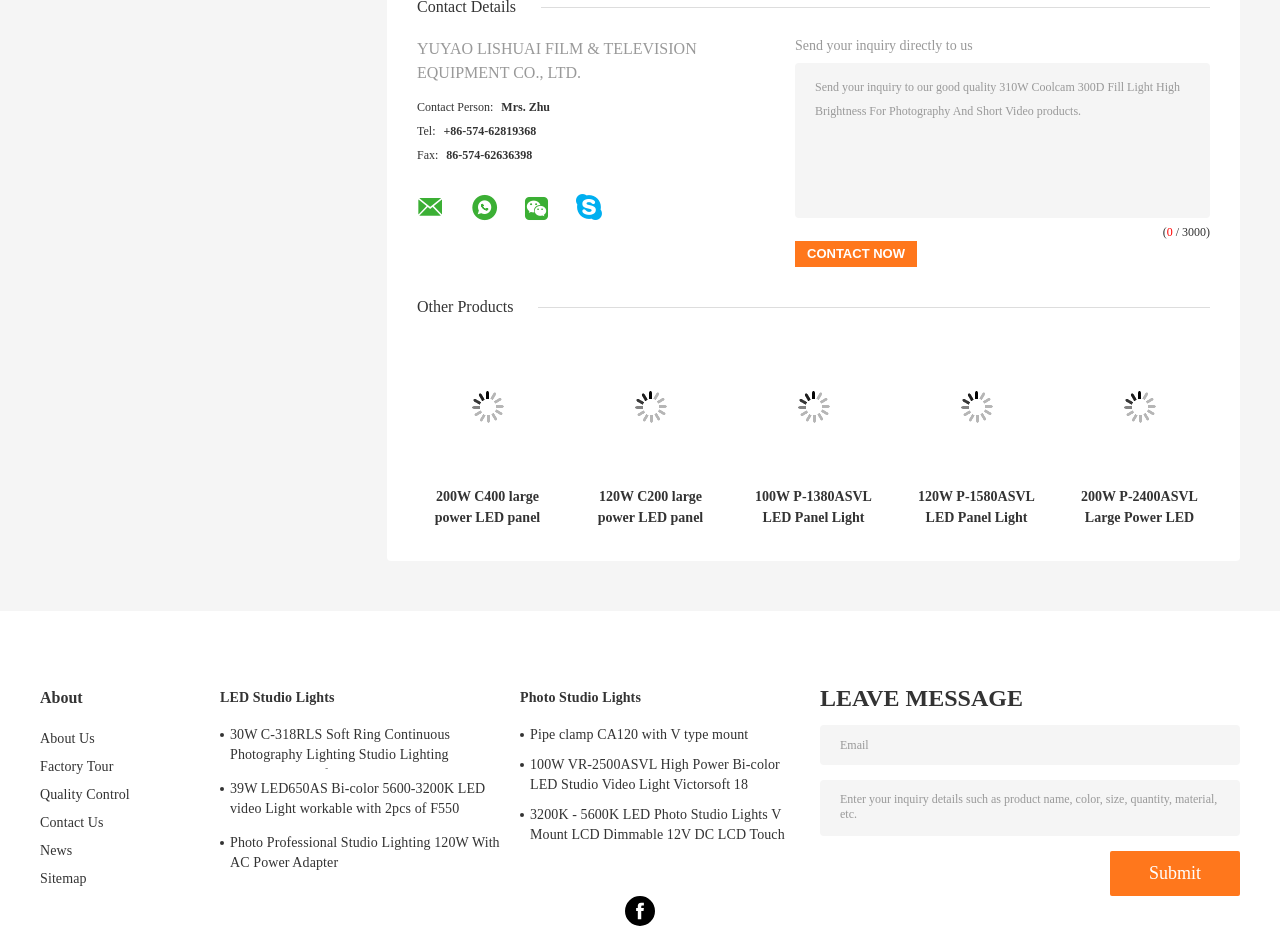Kindly determine the bounding box coordinates for the area that needs to be clicked to execute this instruction: "Send your inquiry directly to us".

[0.621, 0.04, 0.76, 0.056]